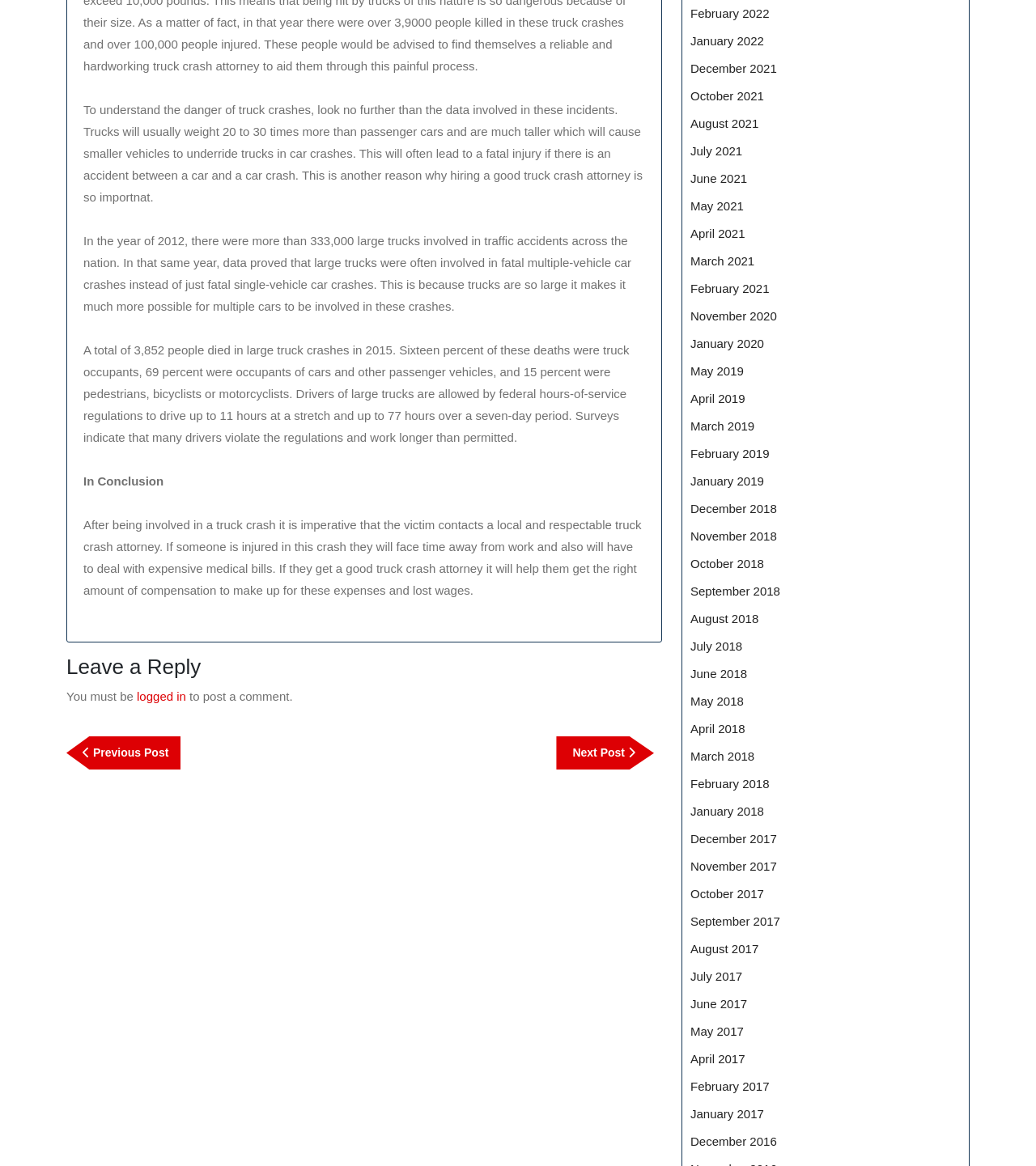Why is it important to hire a good truck crash attorney?
Refer to the image and provide a one-word or short phrase answer.

To get compensation